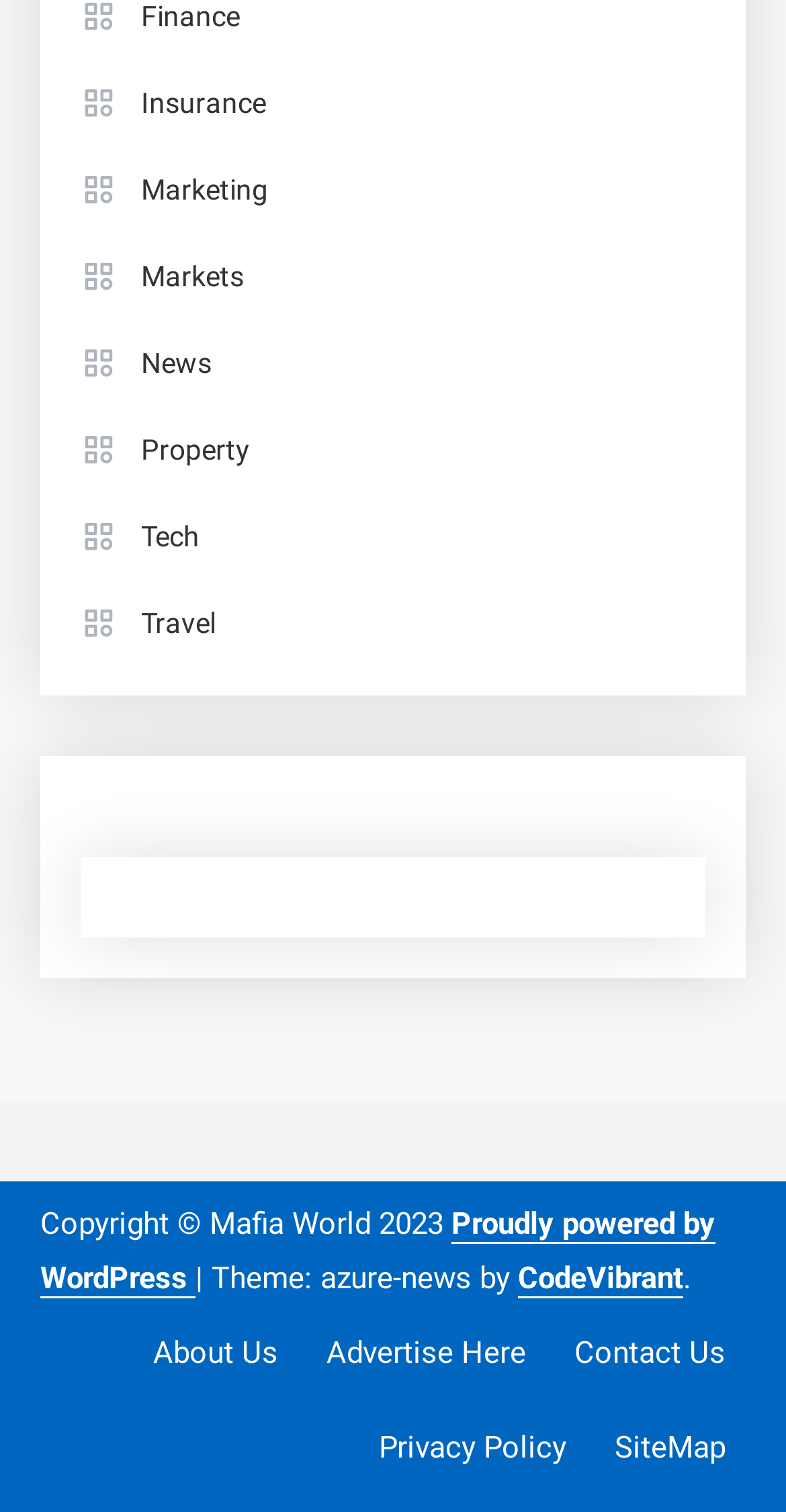Please answer the following question using a single word or phrase: 
What is the position of the 'About Us' link?

Middle left